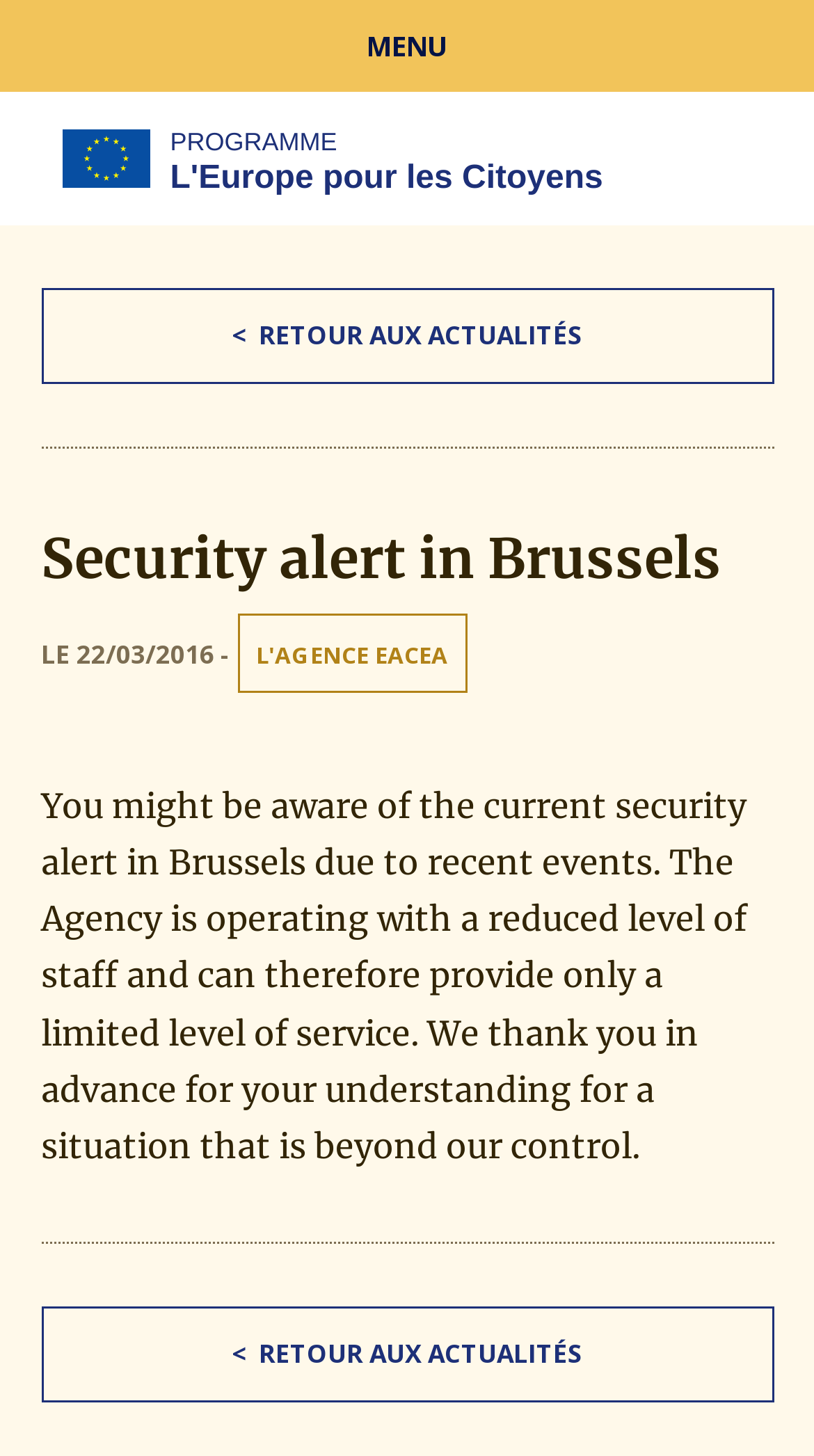Provide the bounding box coordinates in the format (top-left x, top-left y, bottom-right x, bottom-right y). All values are floating point numbers between 0 and 1. Determine the bounding box coordinate of the UI element described as: Devenir porteur de projet

[0.0, 0.177, 0.818, 0.3]